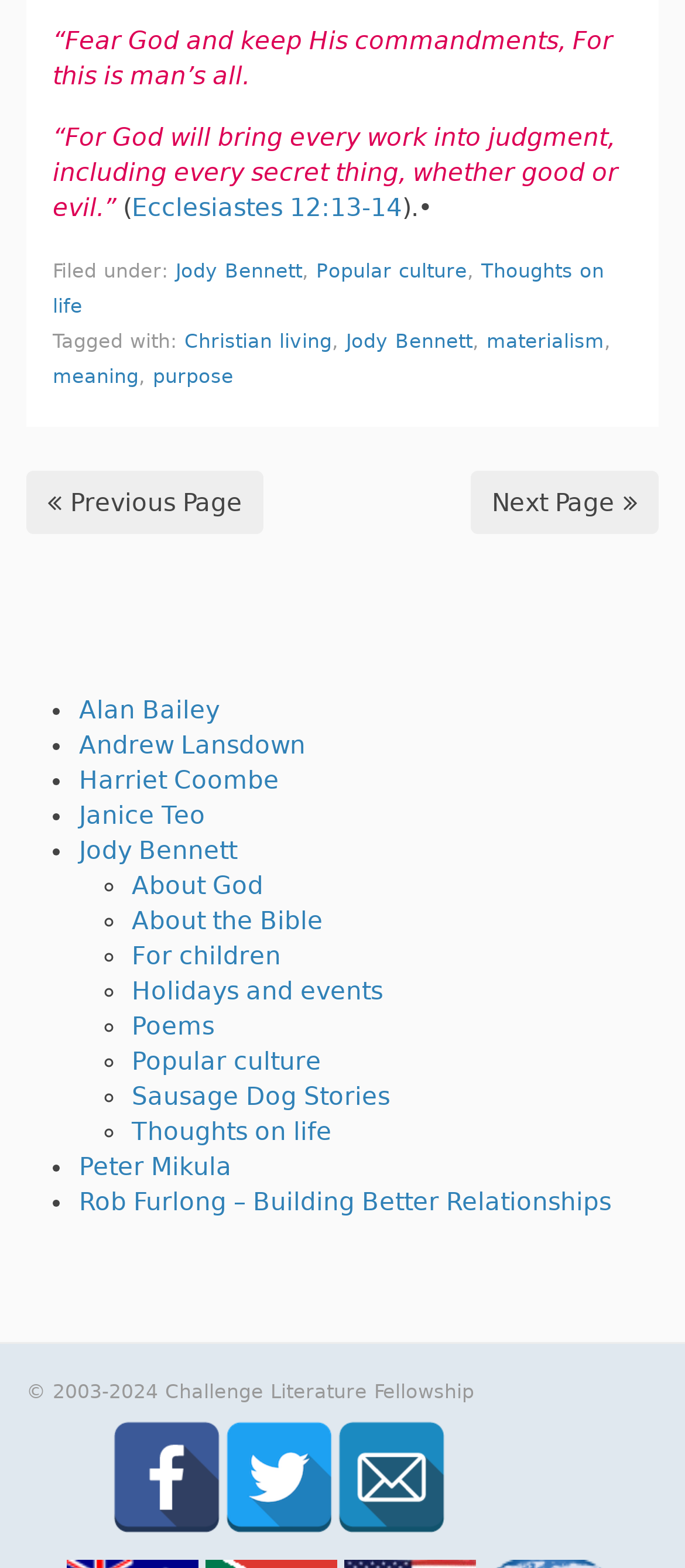Given the description of the UI element: "title="Twitter"", predict the bounding box coordinates in the form of [left, top, right, bottom], with each value being a float between 0 and 1.

[0.326, 0.907, 0.49, 0.922]